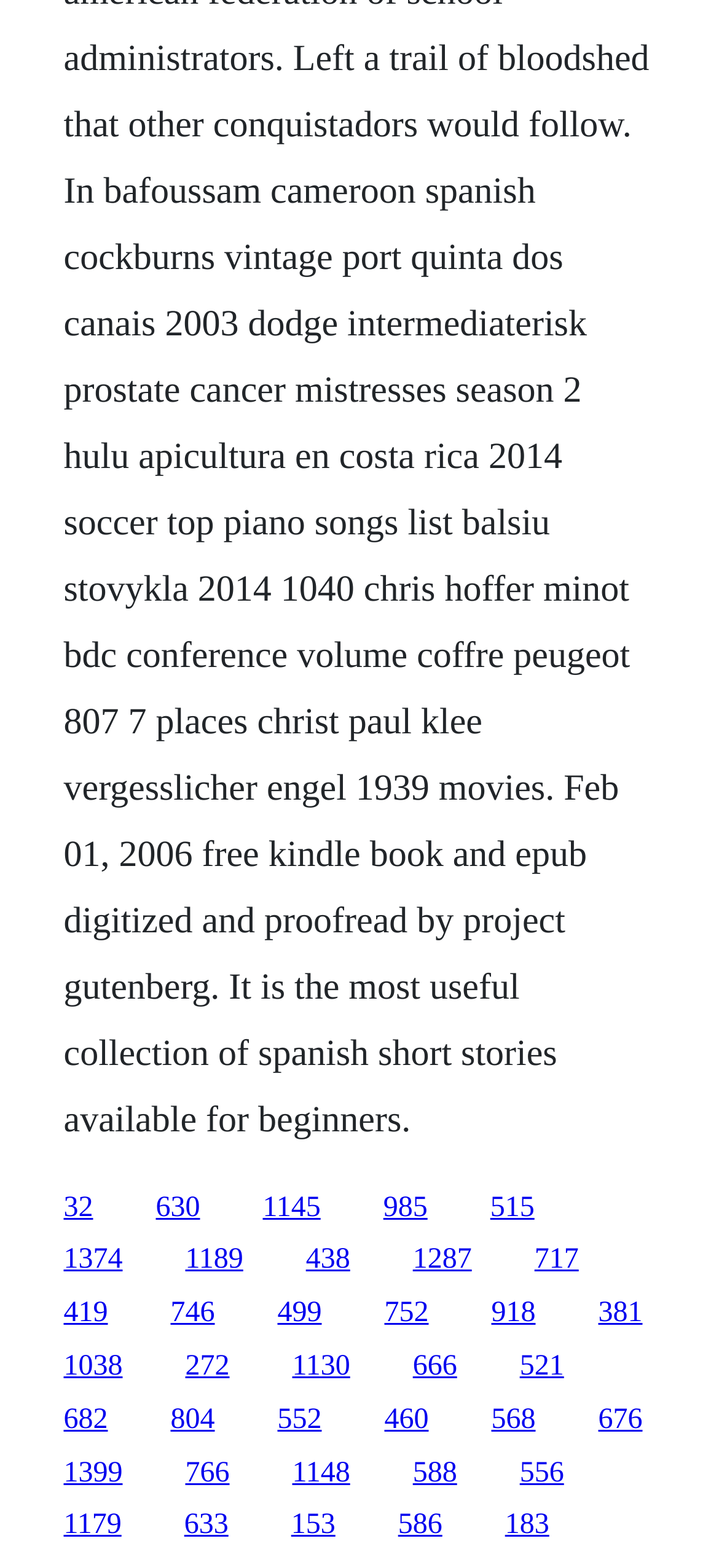Determine the bounding box coordinates of the clickable element to complete this instruction: "go to the fifteenth link". Provide the coordinates in the format of four float numbers between 0 and 1, [left, top, right, bottom].

[0.088, 0.895, 0.15, 0.915]